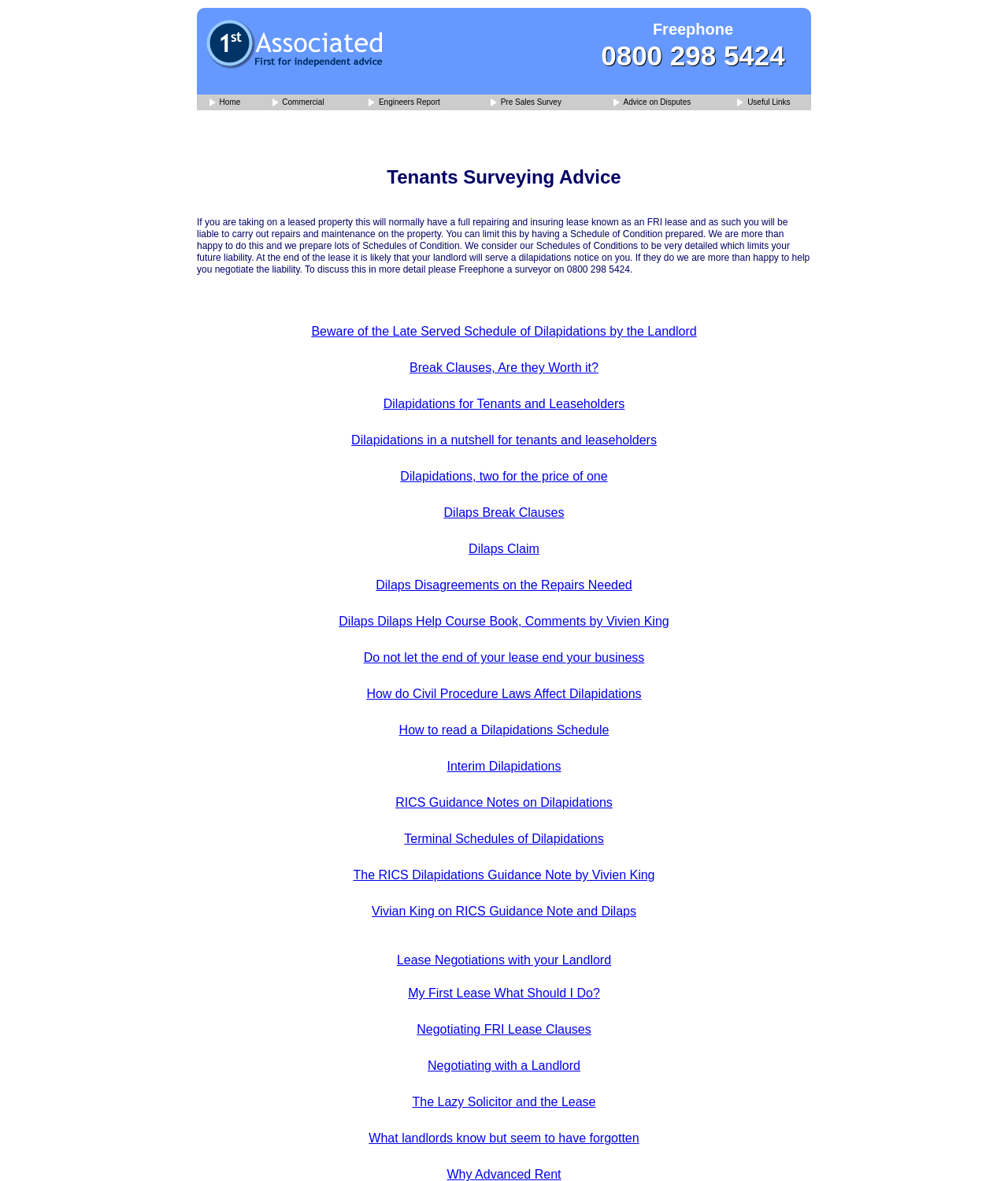Provide a comprehensive description of the webpage.

This webpage is about independent building surveyors providing tenants with surveying advice and guidance on schedules of condition. At the top of the page, there is a navigation bar with links to different sections, including "Home", "Commercial", "Engineers Report", "Pre Sales Survey", "Advice on Disputes", and "Useful Links". 

Below the navigation bar, there is a large section of text that provides detailed information on tenants' surveying advice. The text explains that when taking on a leased property, tenants are typically liable for repairs and maintenance, but having a schedule of condition prepared can limit this liability. The text also mentions that the company prepares detailed schedules of condition and can help negotiate liability at the end of the lease.

The text is divided into several sections, each with a heading. The sections cover topics such as dilapidations, lease negotiations, and break clauses. There are also numerous links to other pages or resources, including articles and guides on dilapidations, lease negotiations, and more.

Throughout the page, there are no images except for small icons next to each link in the navigation bar and a few other links scattered throughout the text. The overall layout is organized, with clear headings and concise text, making it easy to navigate and understand.